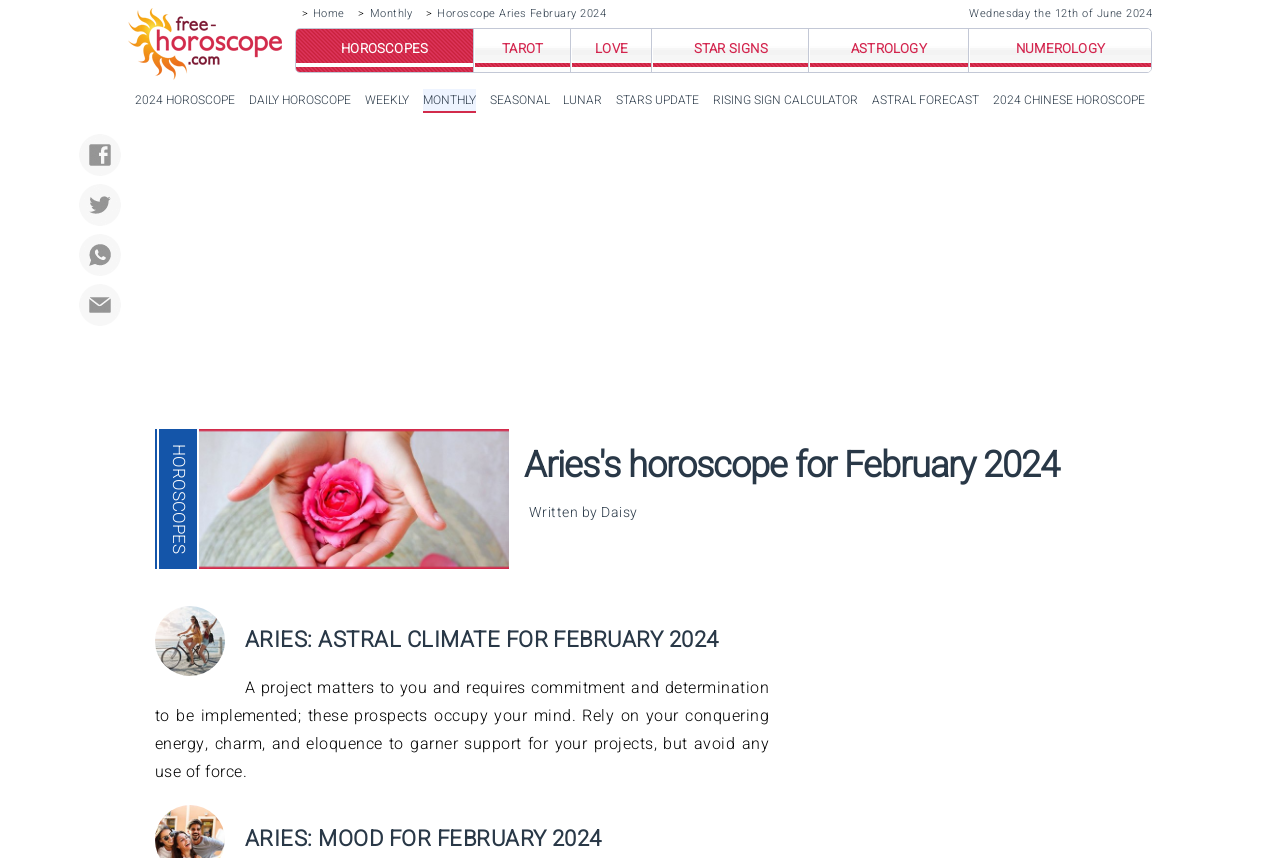Pinpoint the bounding box coordinates of the element to be clicked to execute the instruction: "Check 2024 Horoscope".

[0.105, 0.104, 0.184, 0.129]